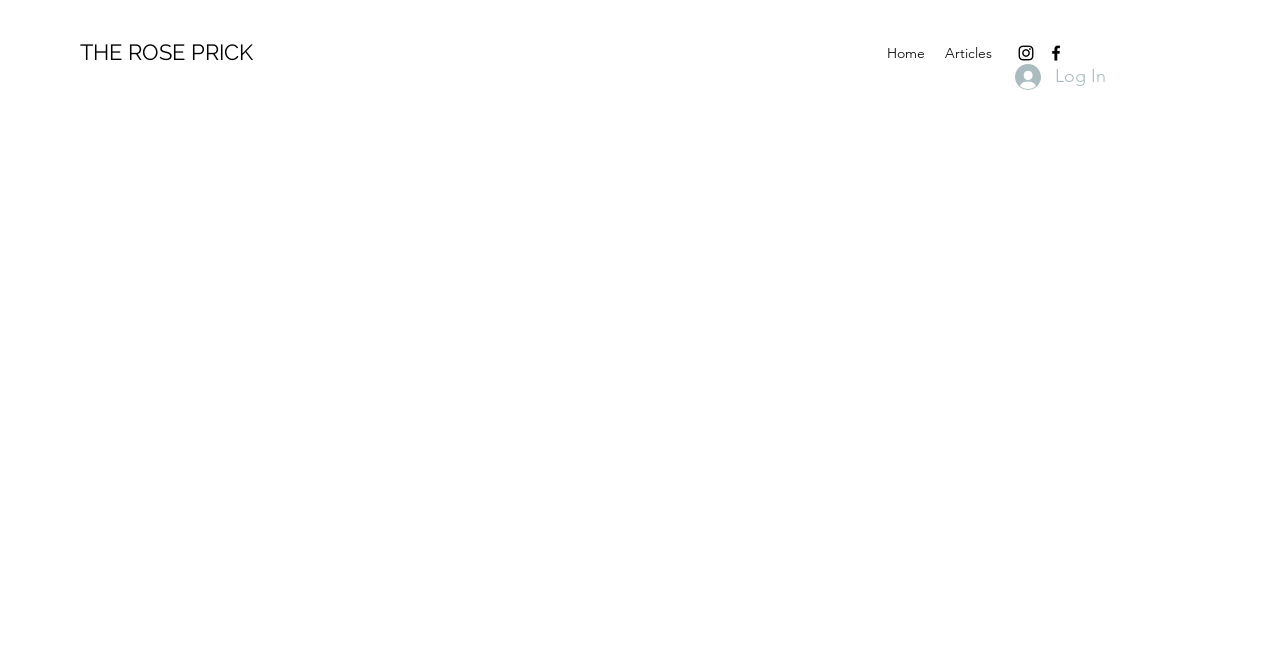Using the information in the image, could you please answer the following question in detail:
What is the name of the event?

Based on the webpage title 'Preview: Levitation Room @The Hope and Ruin 24.5.18', I can infer that the event is related to Levitation Room.